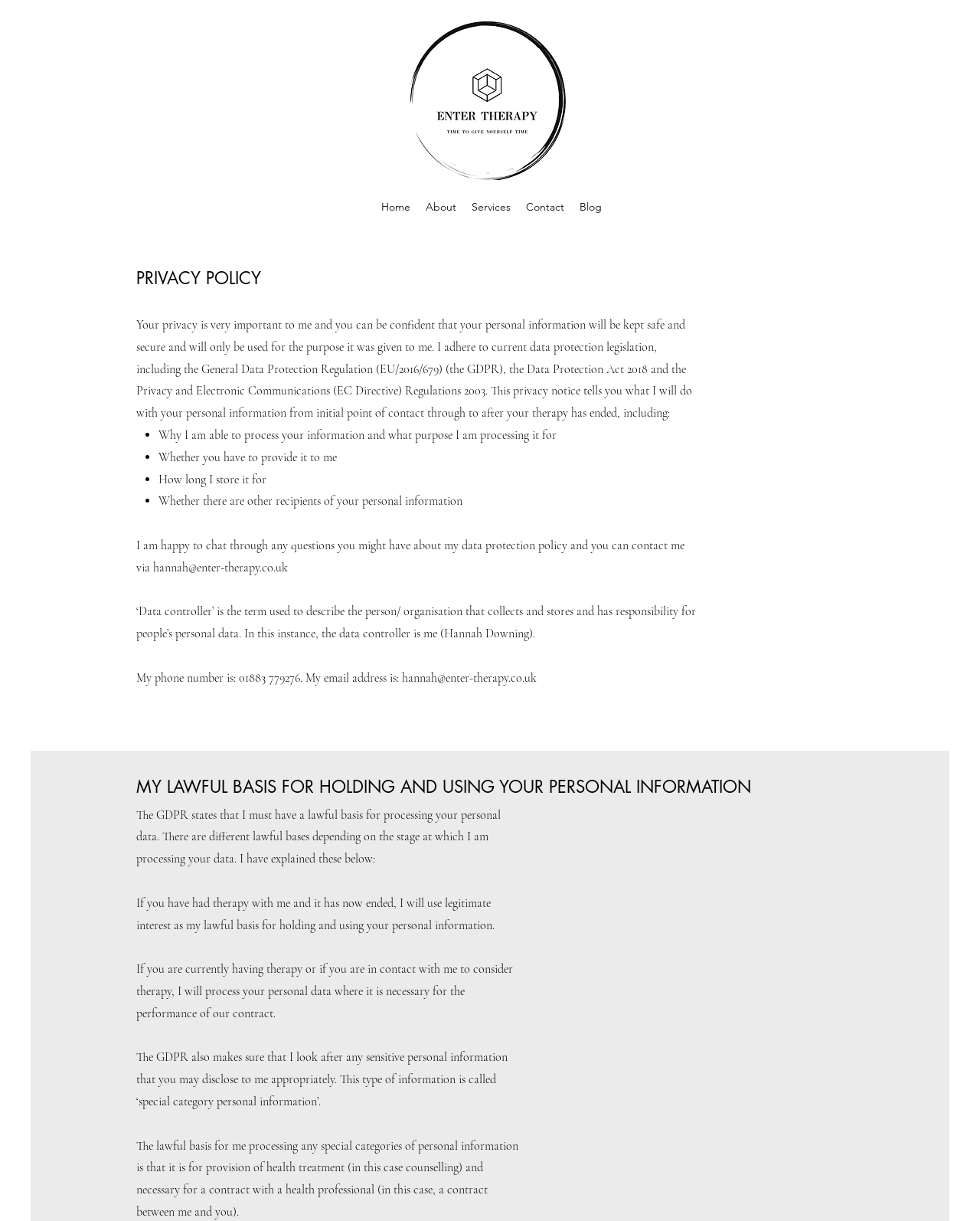What is the data controller's name? Analyze the screenshot and reply with just one word or a short phrase.

Hannah Downing